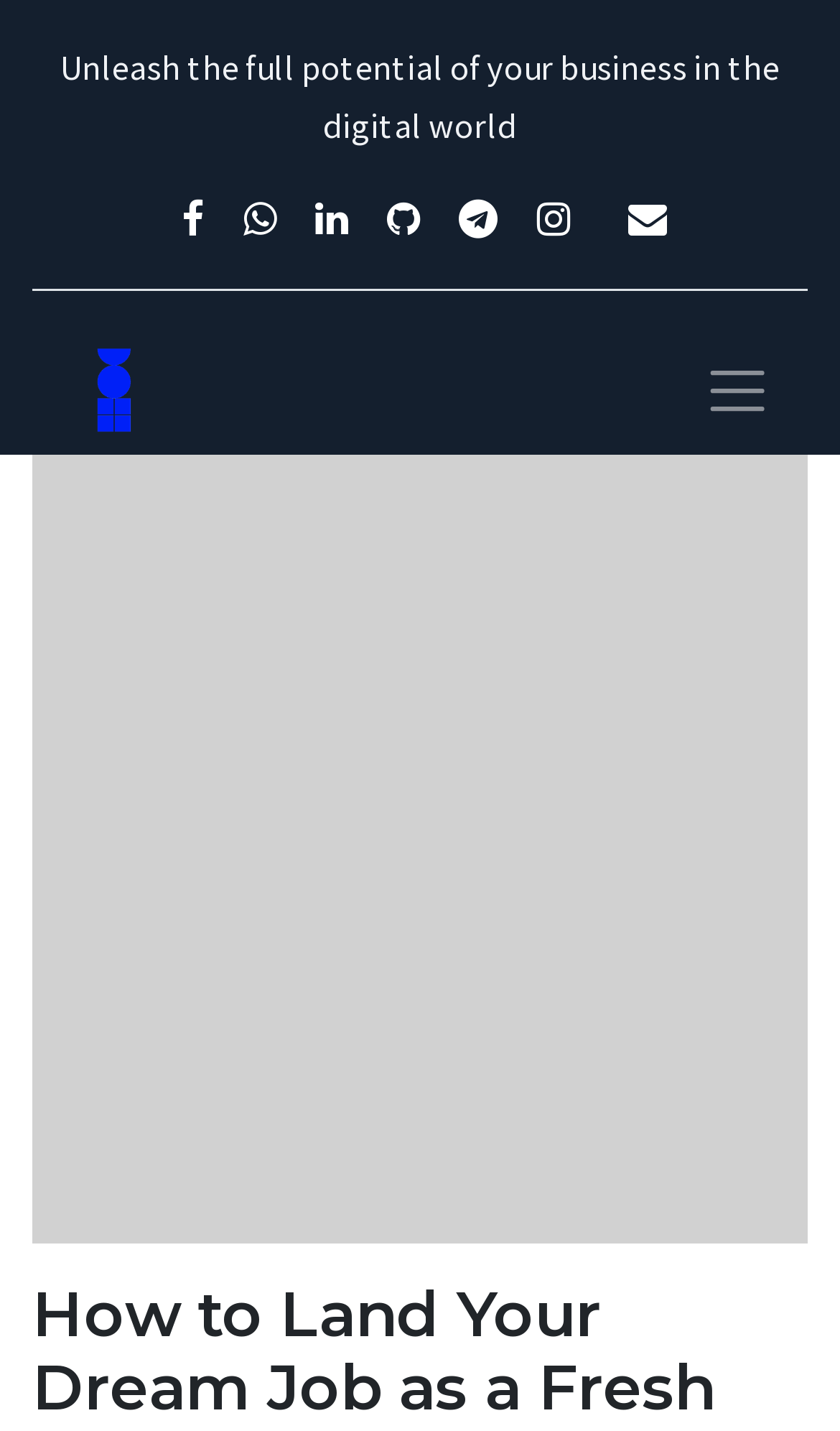Determine the bounding box coordinates in the format (top-left x, top-left y, bottom-right x, bottom-right y). Ensure all values are floating point numbers between 0 and 1. Identify the bounding box of the UI element described by: aria-describedby="tooltip441756"

[0.629, 0.134, 0.688, 0.173]